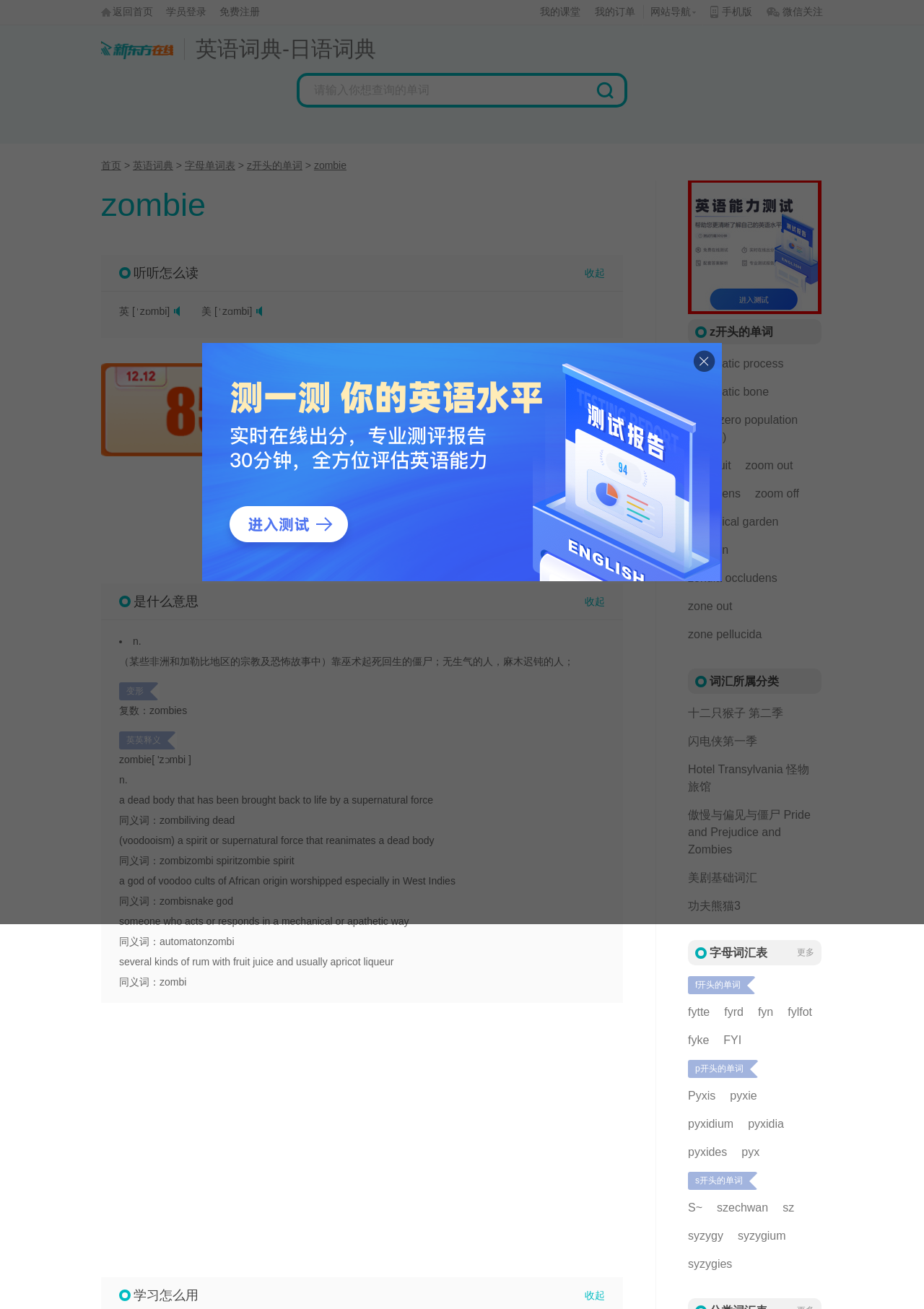Locate the bounding box coordinates of the region to be clicked to comply with the following instruction: "login". The coordinates must be four float numbers between 0 and 1, in the form [left, top, right, bottom].

[0.18, 0.005, 0.223, 0.013]